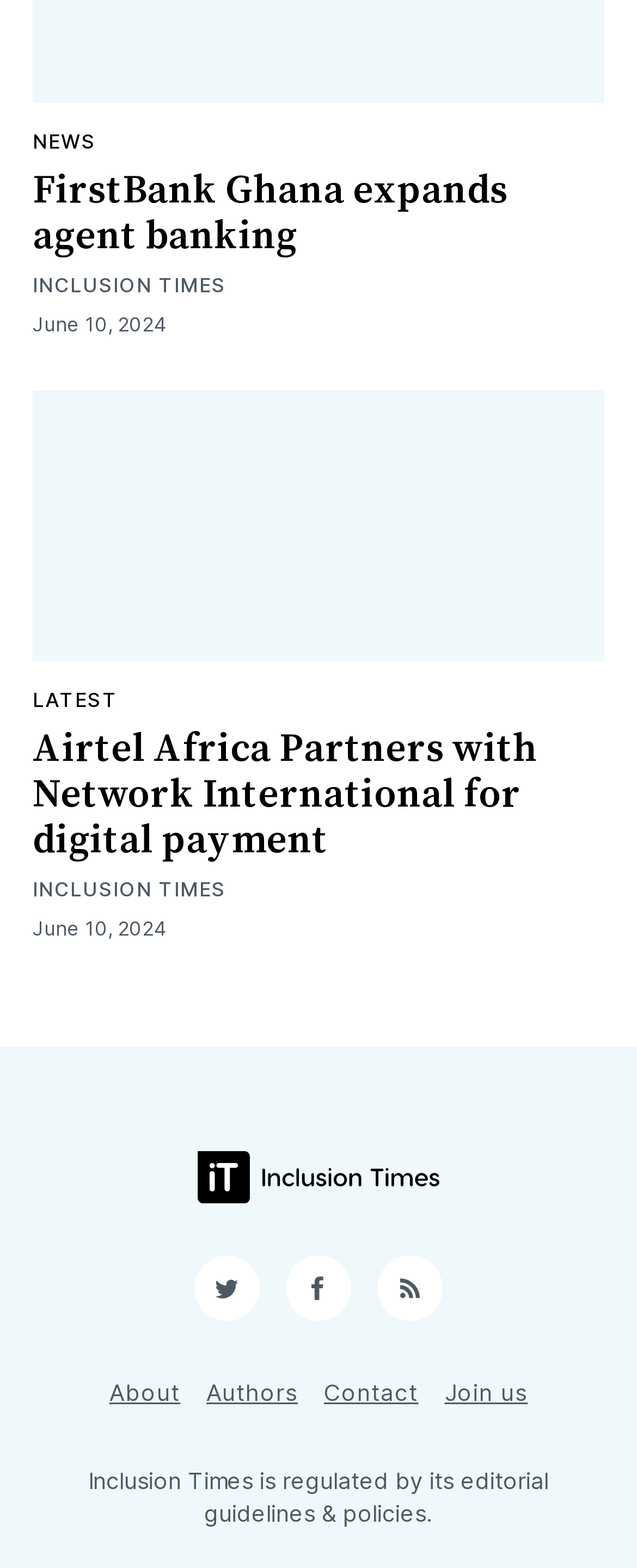Locate the bounding box coordinates of the clickable element to fulfill the following instruction: "Read about Airtel Africa Partners with Network International for digital payment". Provide the coordinates as four float numbers between 0 and 1 in the format [left, top, right, bottom].

[0.051, 0.249, 0.949, 0.421]